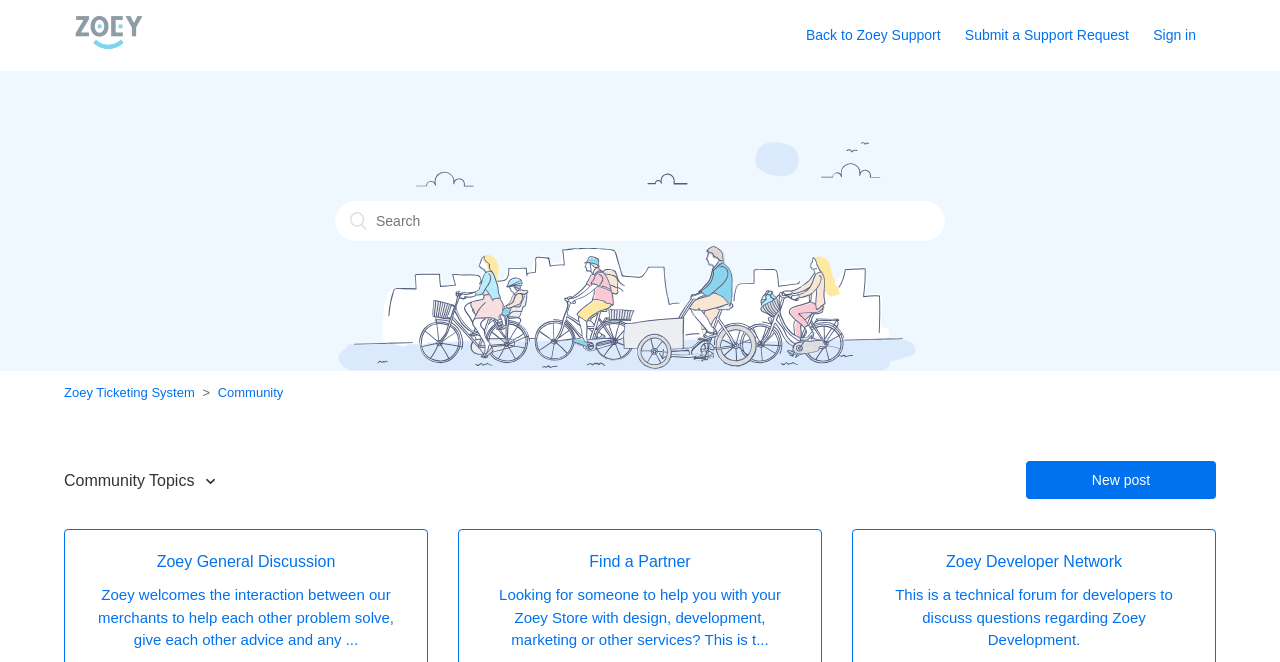What is the logo of this webpage?
Please provide a single word or phrase answer based on the image.

Logo